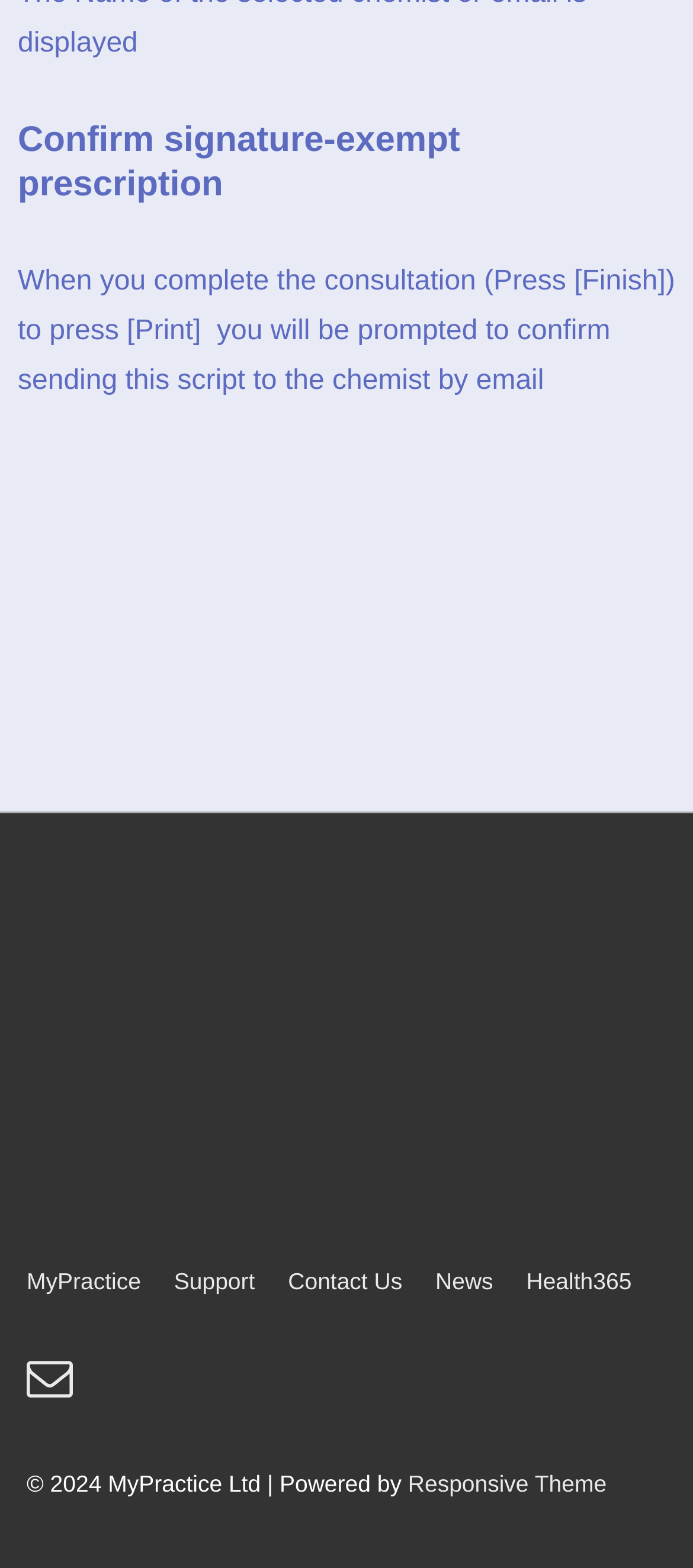What is the name of the company that powered the website?
Give a thorough and detailed response to the question.

The link element 'Responsive Theme' is mentioned alongside the company name 'MyPractice Ltd', indicating that Responsive Theme is the company that powered the website.